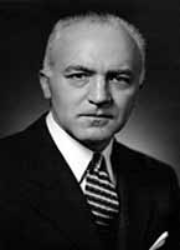Answer the question briefly using a single word or phrase: 
What is Paul Angle recognized for?

Work related to Illinois and the Civil War